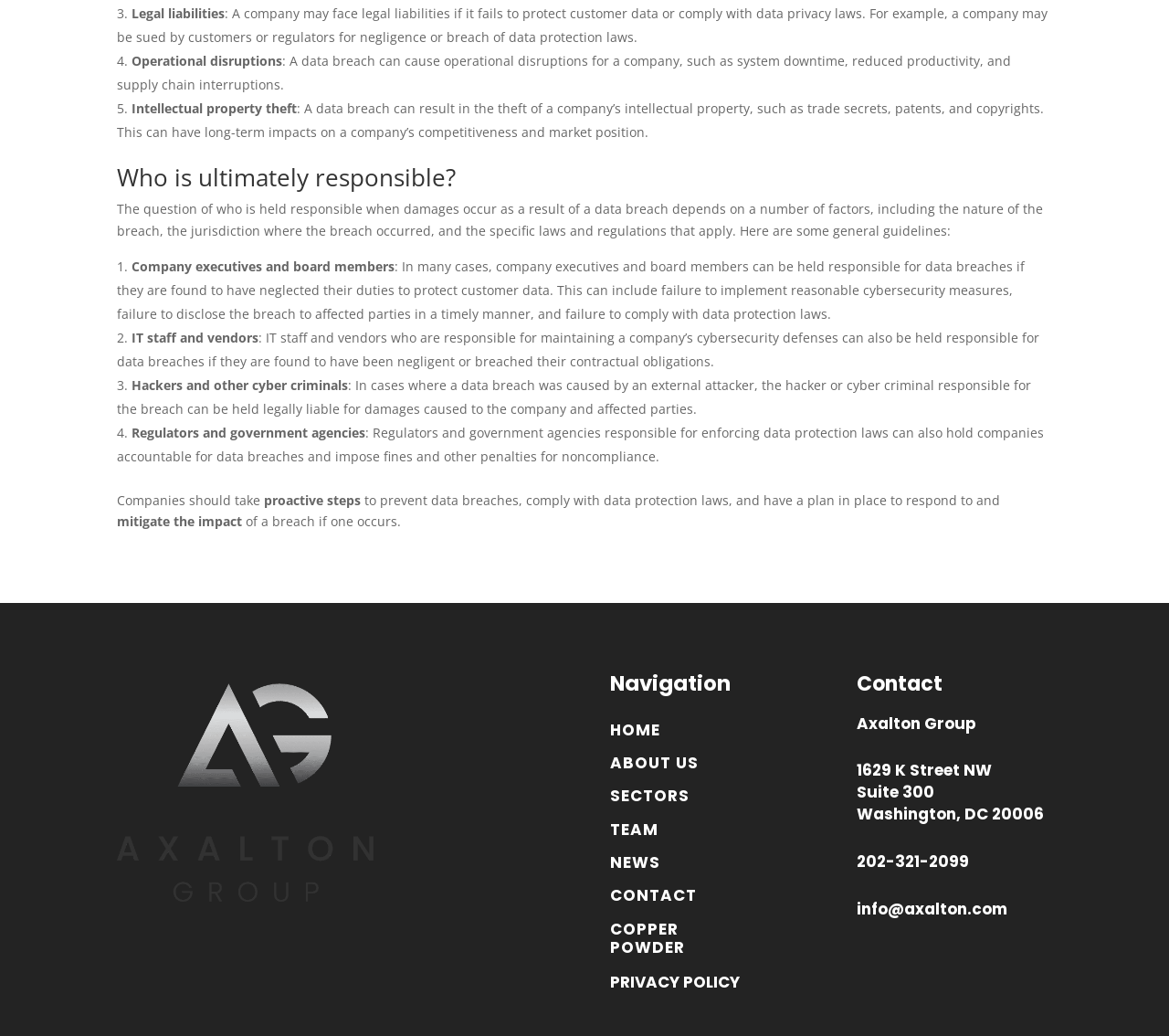Please give the bounding box coordinates of the area that should be clicked to fulfill the following instruction: "Click on Axalton Group logo". The coordinates should be in the format of four float numbers from 0 to 1, i.e., [left, top, right, bottom].

[0.1, 0.659, 0.319, 0.87]